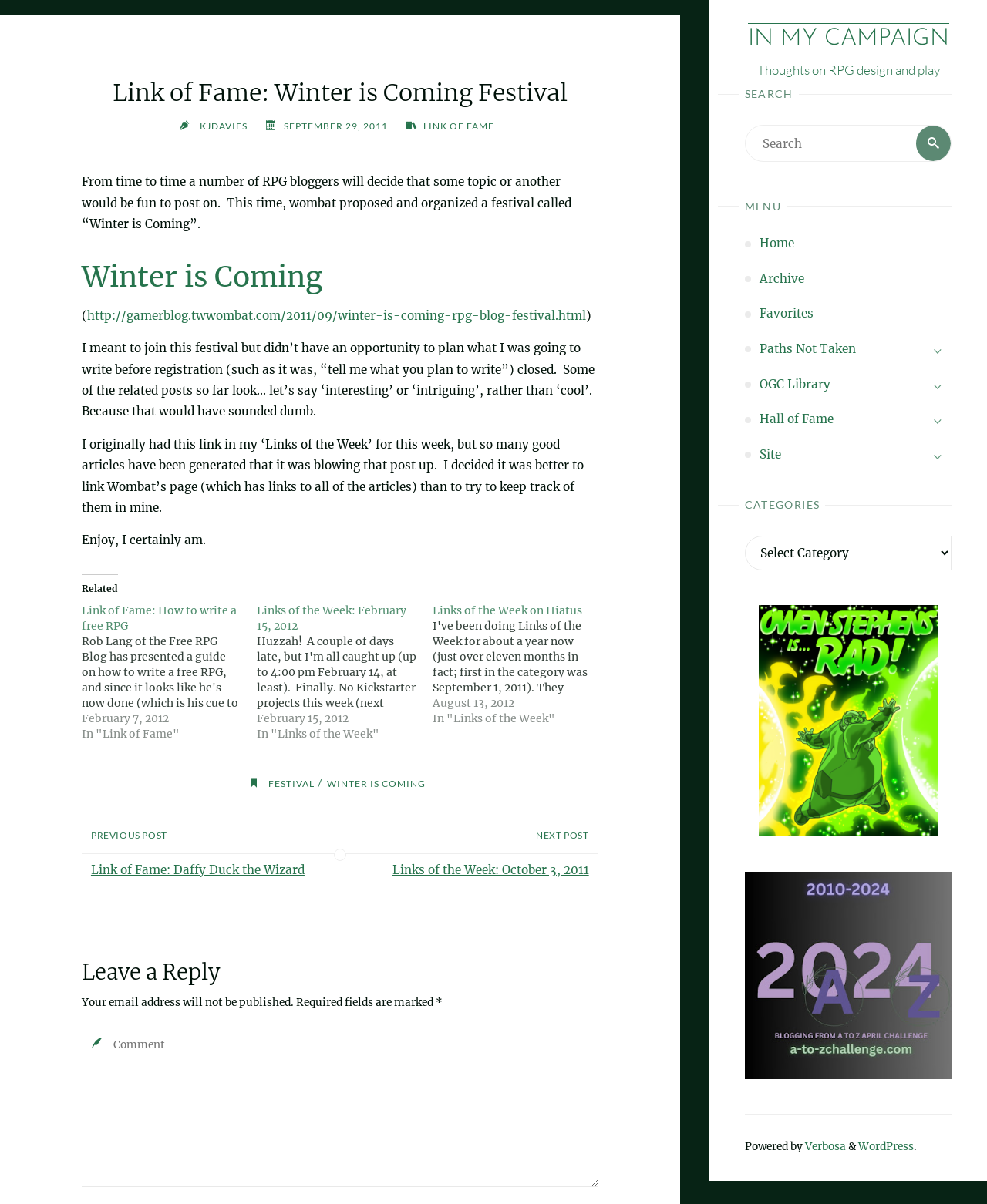Reply to the question with a single word or phrase:
What is the name of the platform powering the website?

WordPress